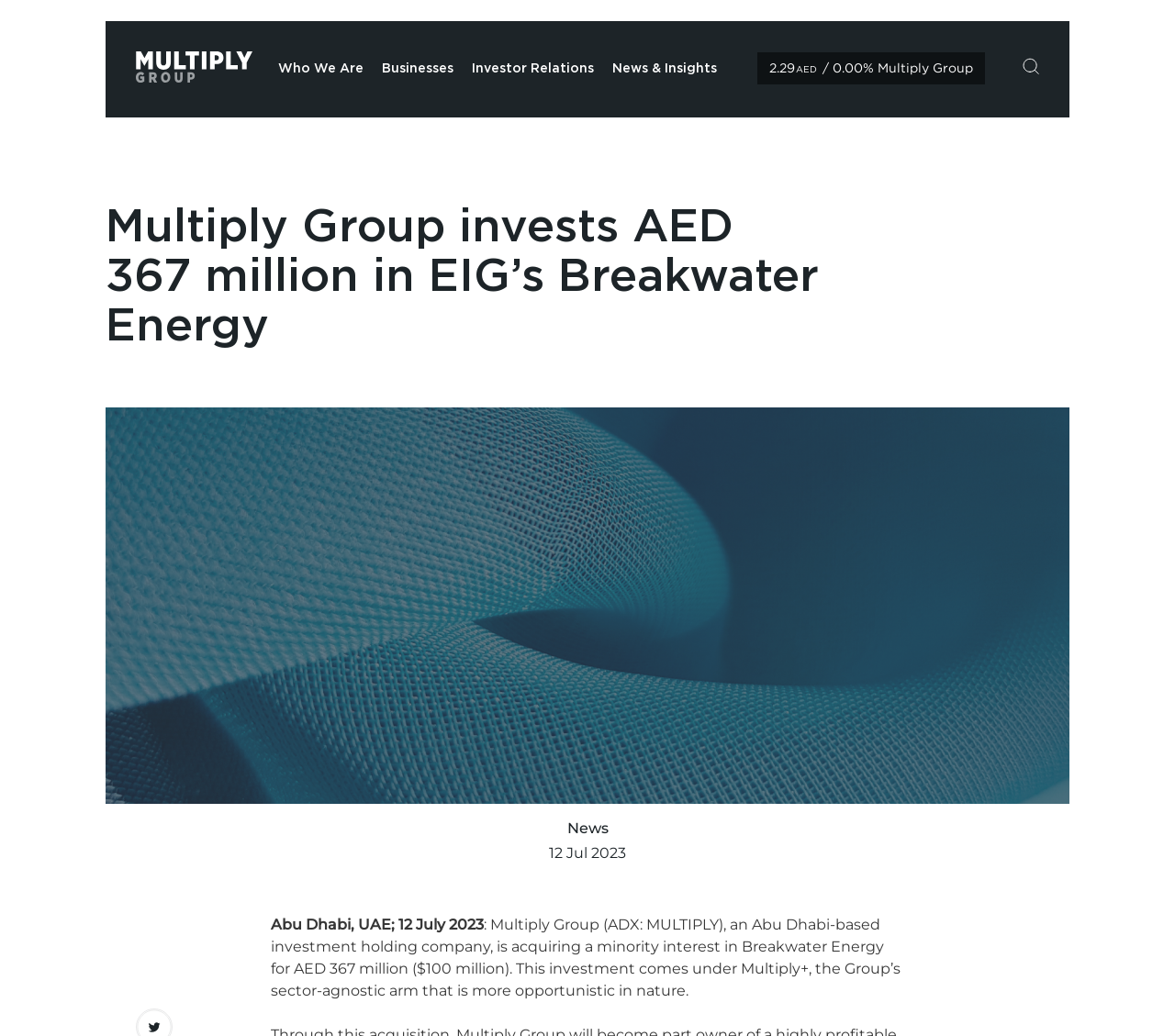Please reply with a single word or brief phrase to the question: 
What is the name of the investment arm of Multiply Group?

Multiply+